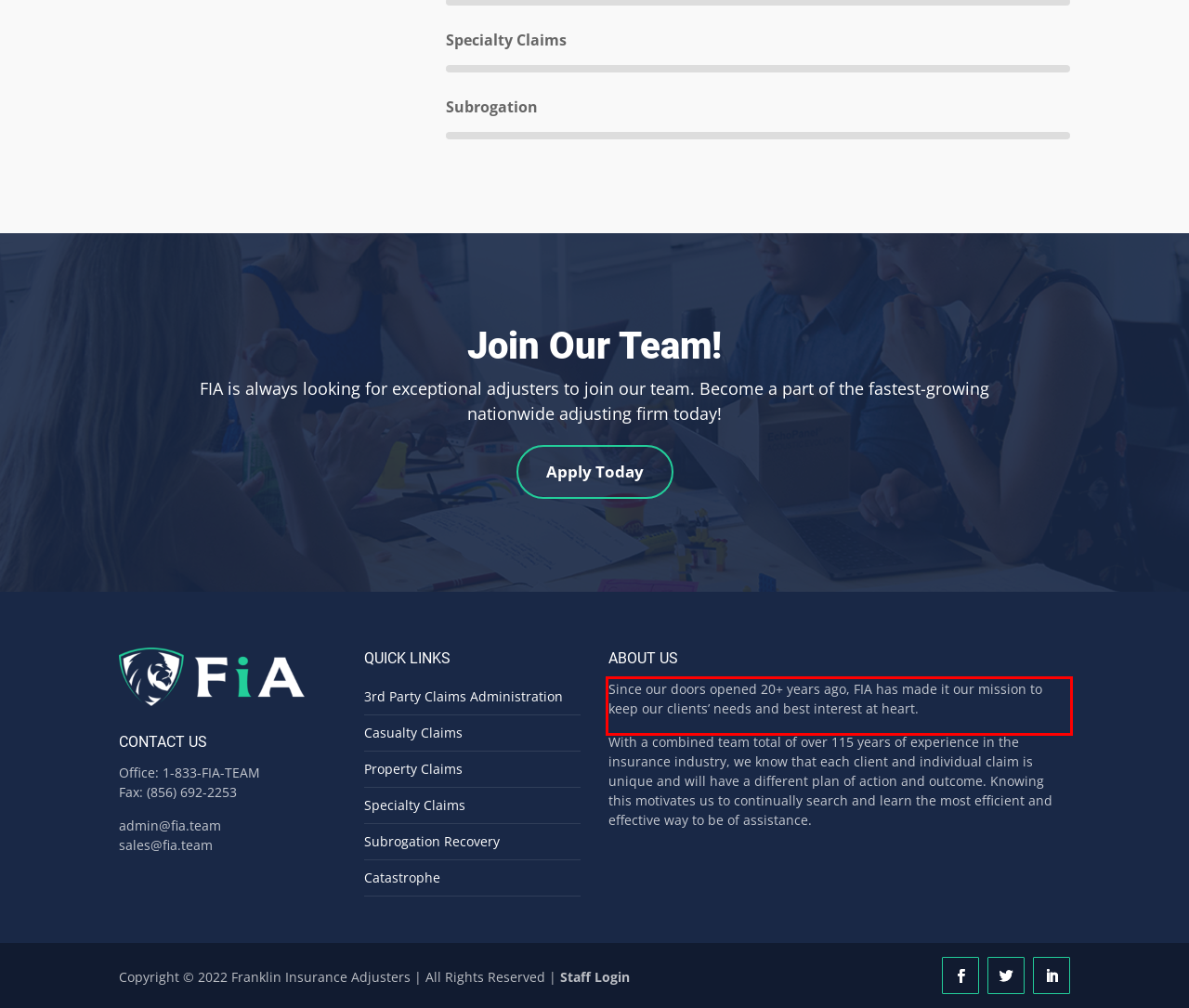Given a webpage screenshot, locate the red bounding box and extract the text content found inside it.

Since our doors opened 20+ years ago, FIA has made it our mission to keep our clients’ needs and best interest at heart.